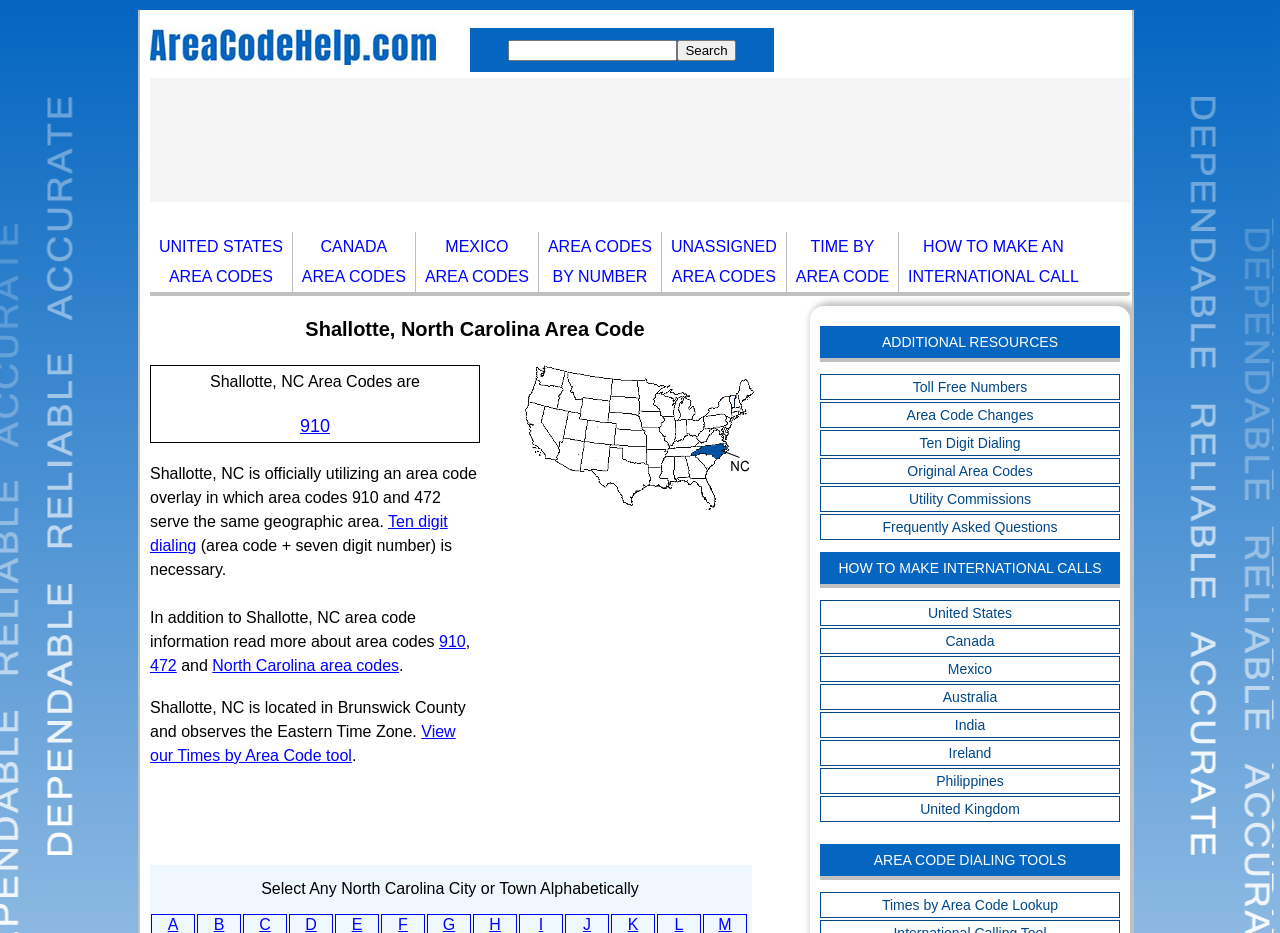Extract the main title from the webpage.

Shallotte, North Carolina Area Code
